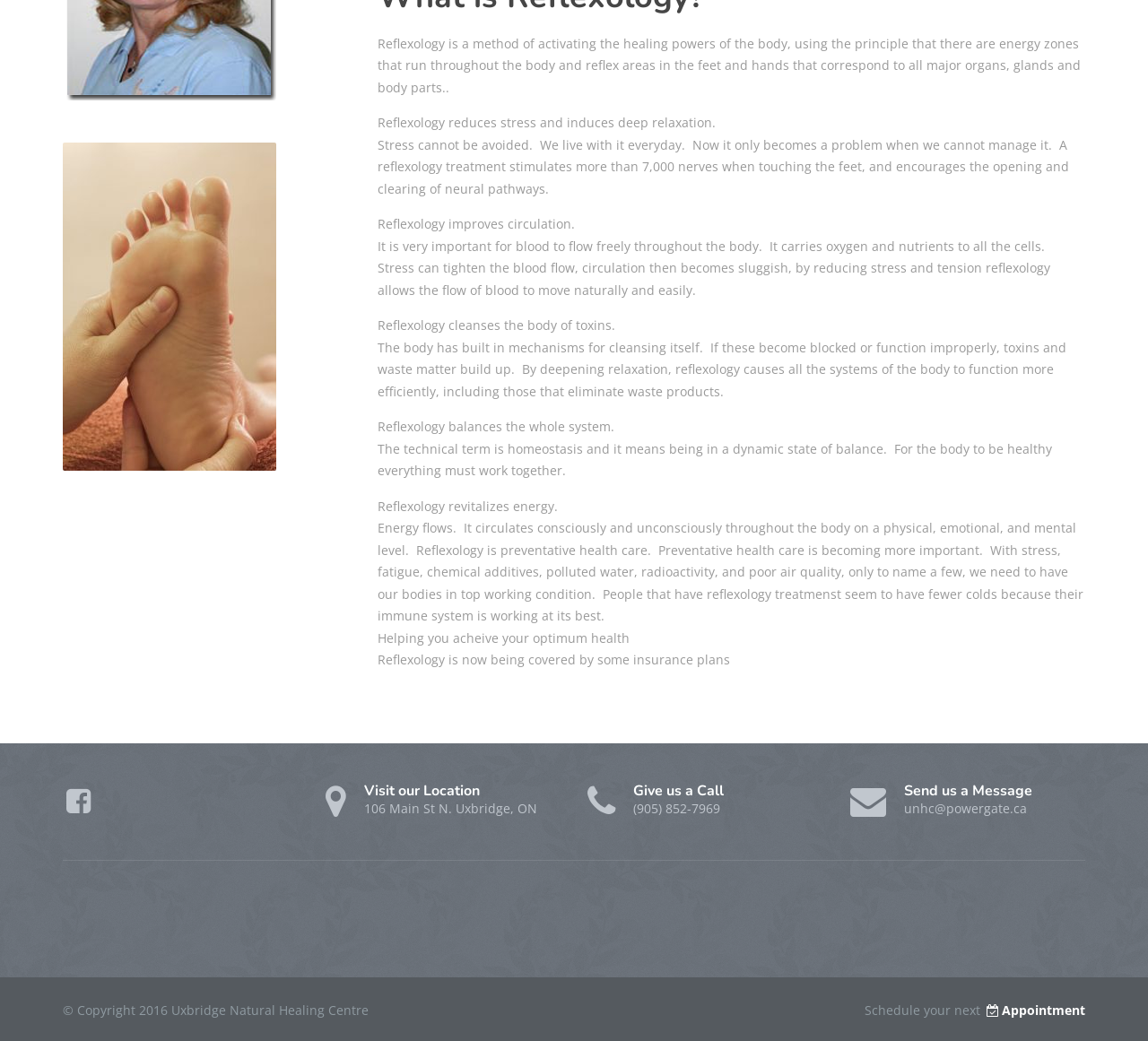Please determine the bounding box of the UI element that matches this description: About. The coordinates should be given as (top-left x, top-left y, bottom-right x, bottom-right y), with all values between 0 and 1.

None